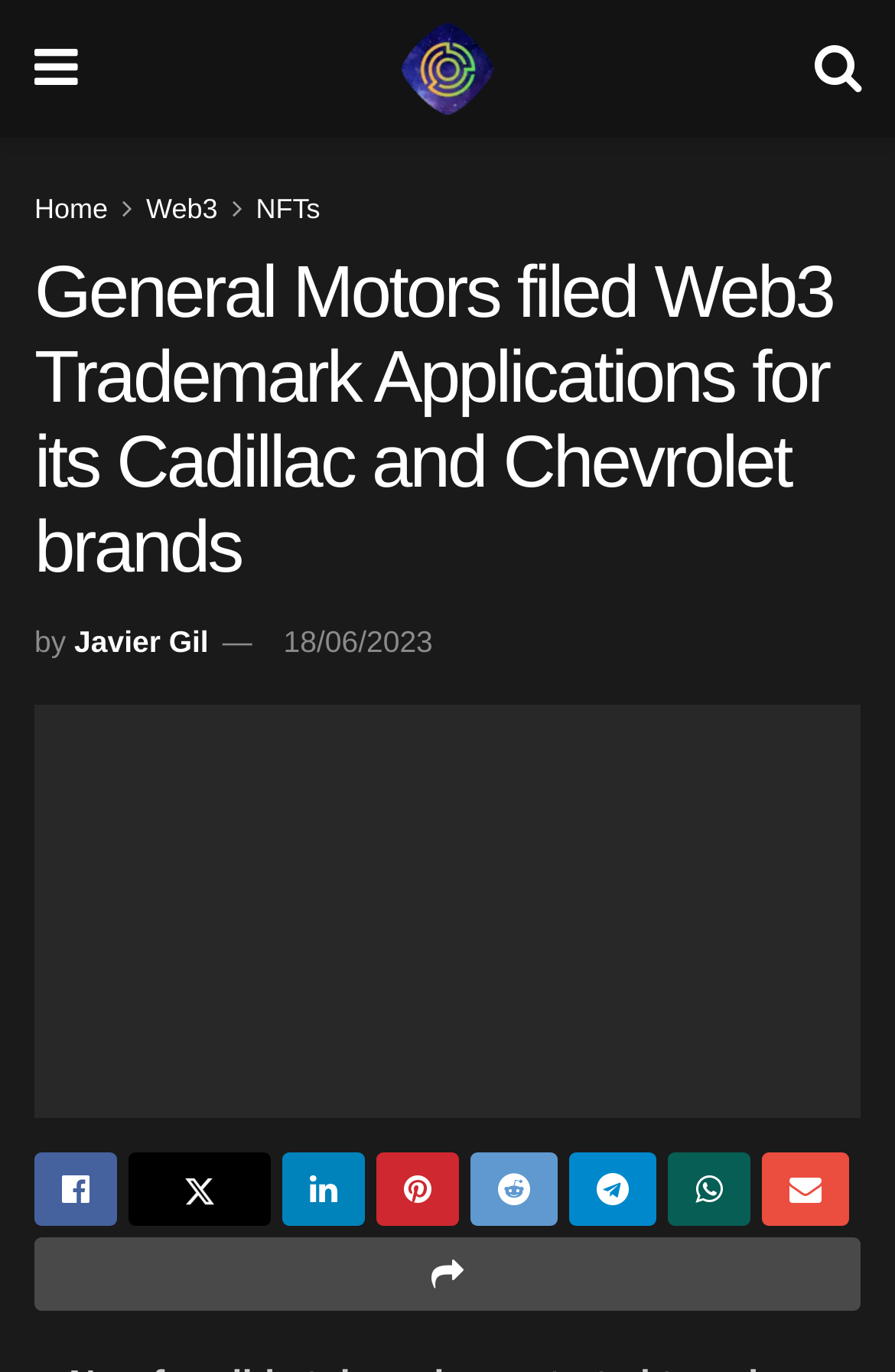Can you identify the bounding box coordinates of the clickable region needed to carry out this instruction: 'View Web3 page'? The coordinates should be four float numbers within the range of 0 to 1, stated as [left, top, right, bottom].

[0.163, 0.141, 0.243, 0.164]